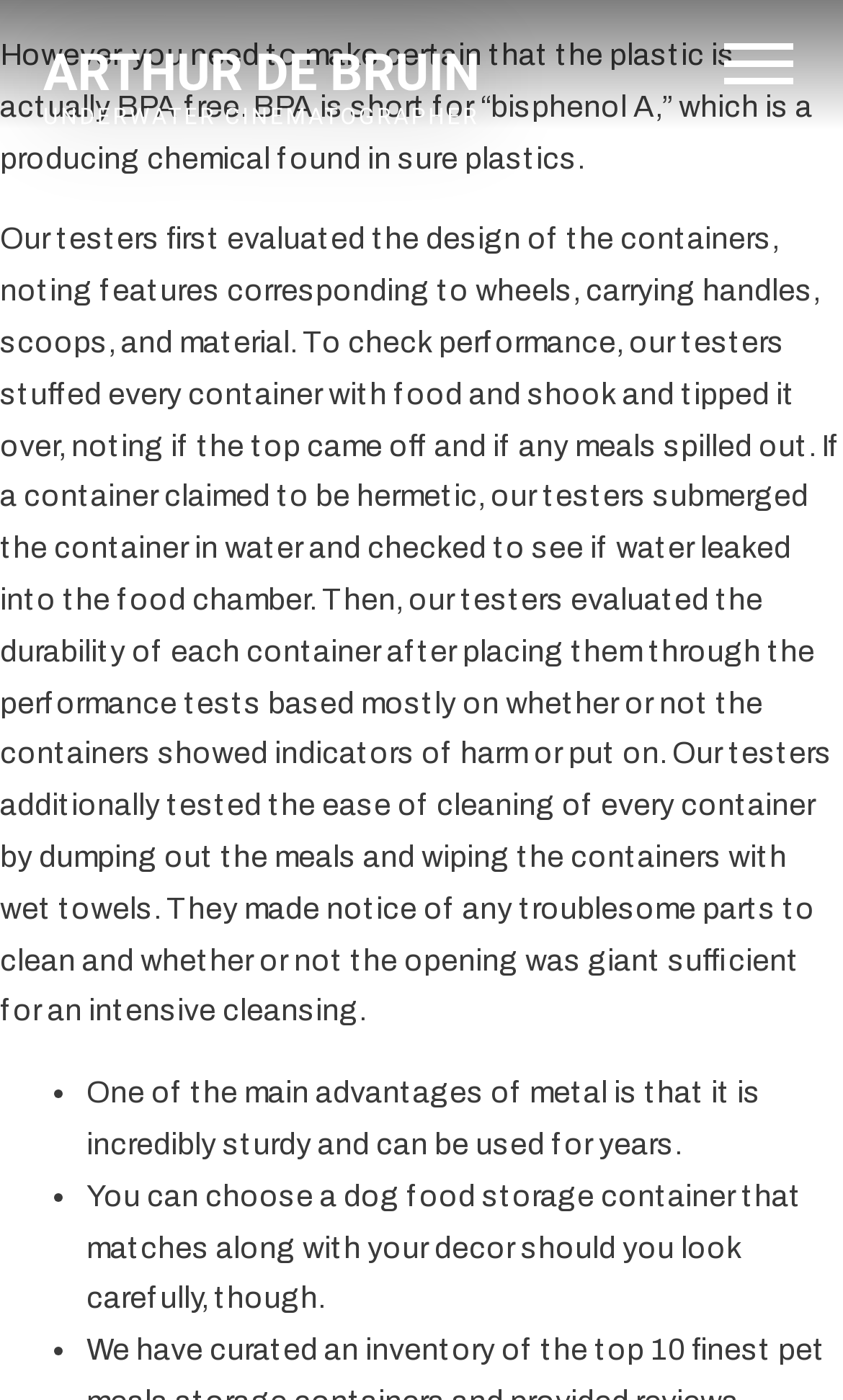Analyze the image and answer the question with as much detail as possible: 
What is an advantage of metal containers?

According to the article, one of the main advantages of metal containers is that they are incredibly sturdy and can be used for years.